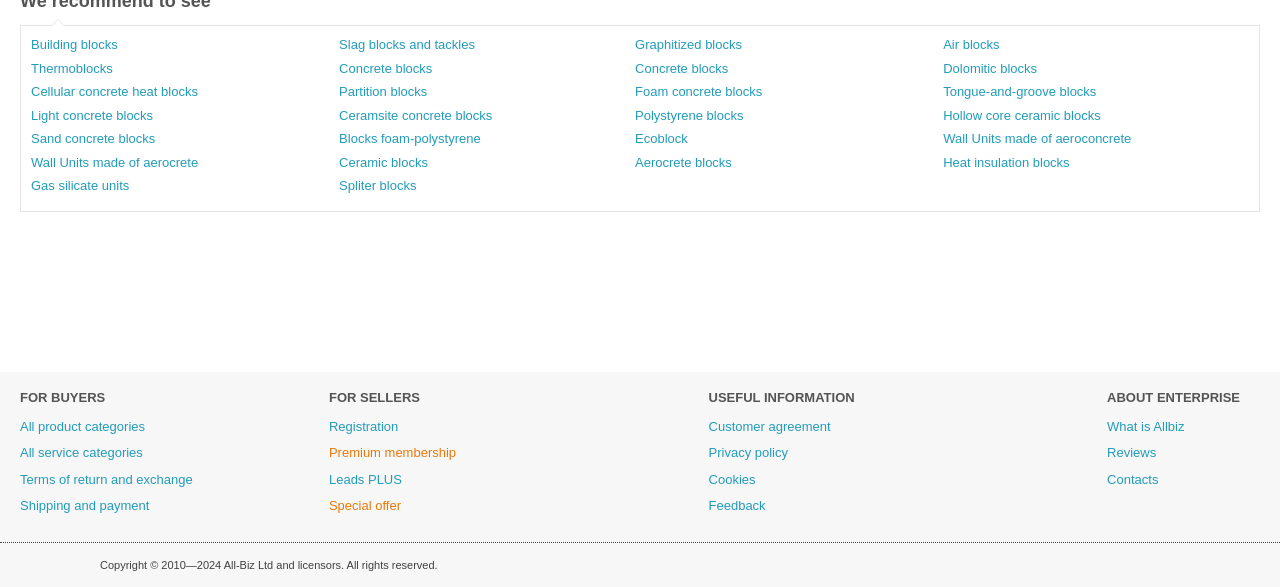Please determine the bounding box coordinates of the area that needs to be clicked to complete this task: 'Register as a seller'. The coordinates must be four float numbers between 0 and 1, formatted as [left, top, right, bottom].

[0.257, 0.711, 0.311, 0.743]